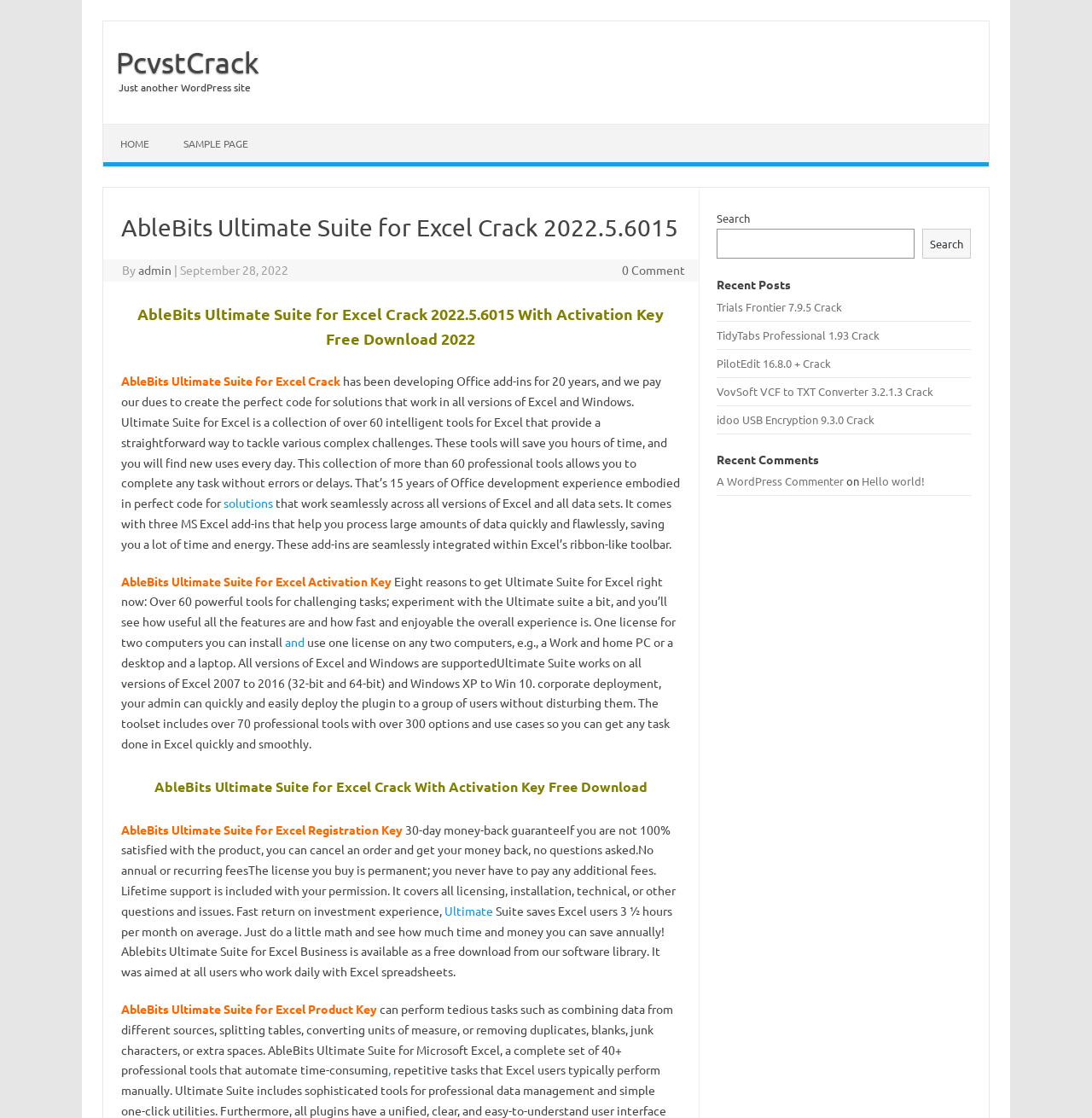Determine the bounding box coordinates (top-left x, top-left y, bottom-right x, bottom-right y) of the UI element described in the following text: idoo USB Encryption 9.3.0 Crack

[0.657, 0.368, 0.801, 0.381]